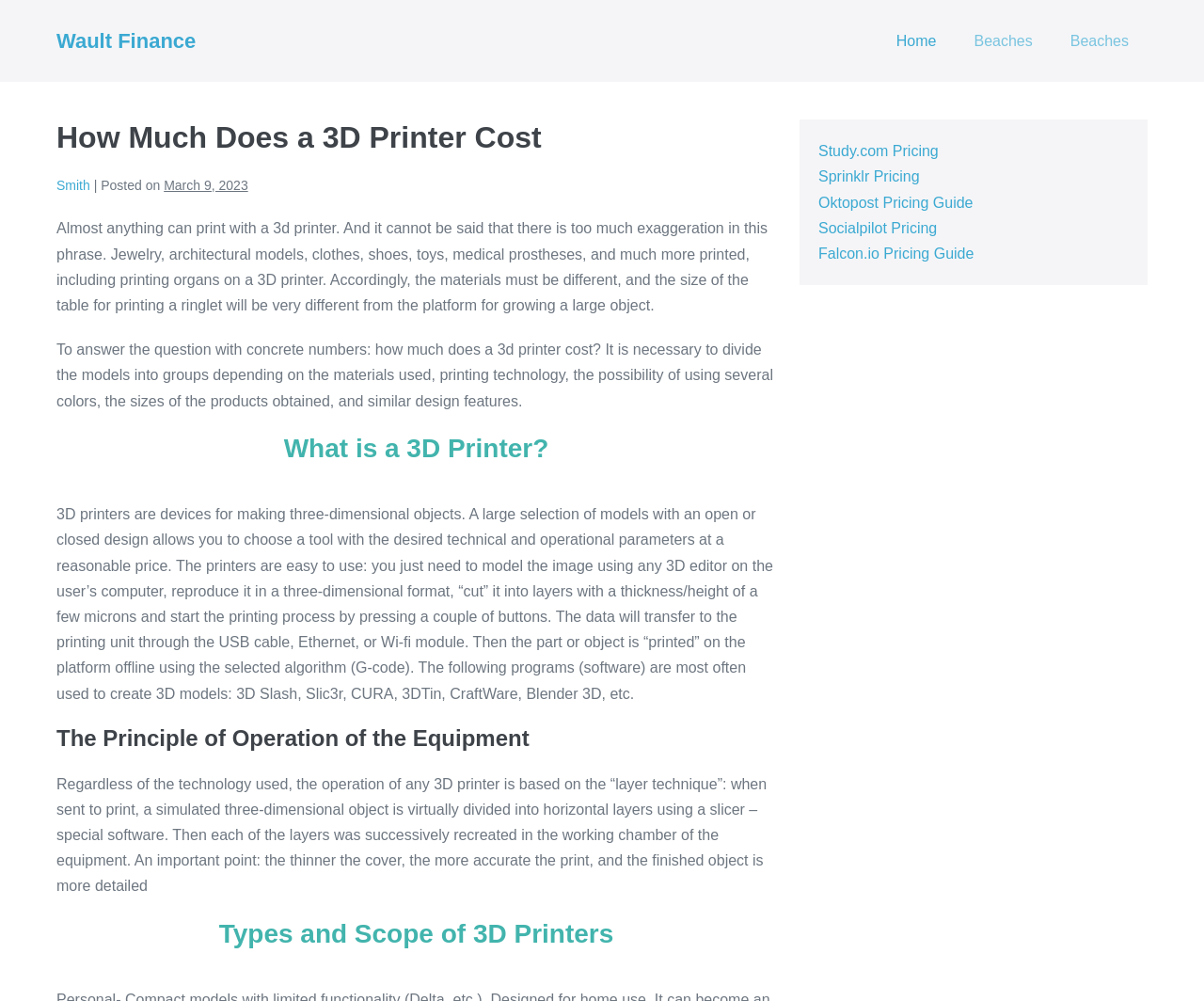What is the main topic of this webpage? Using the information from the screenshot, answer with a single word or phrase.

3D Printer Cost